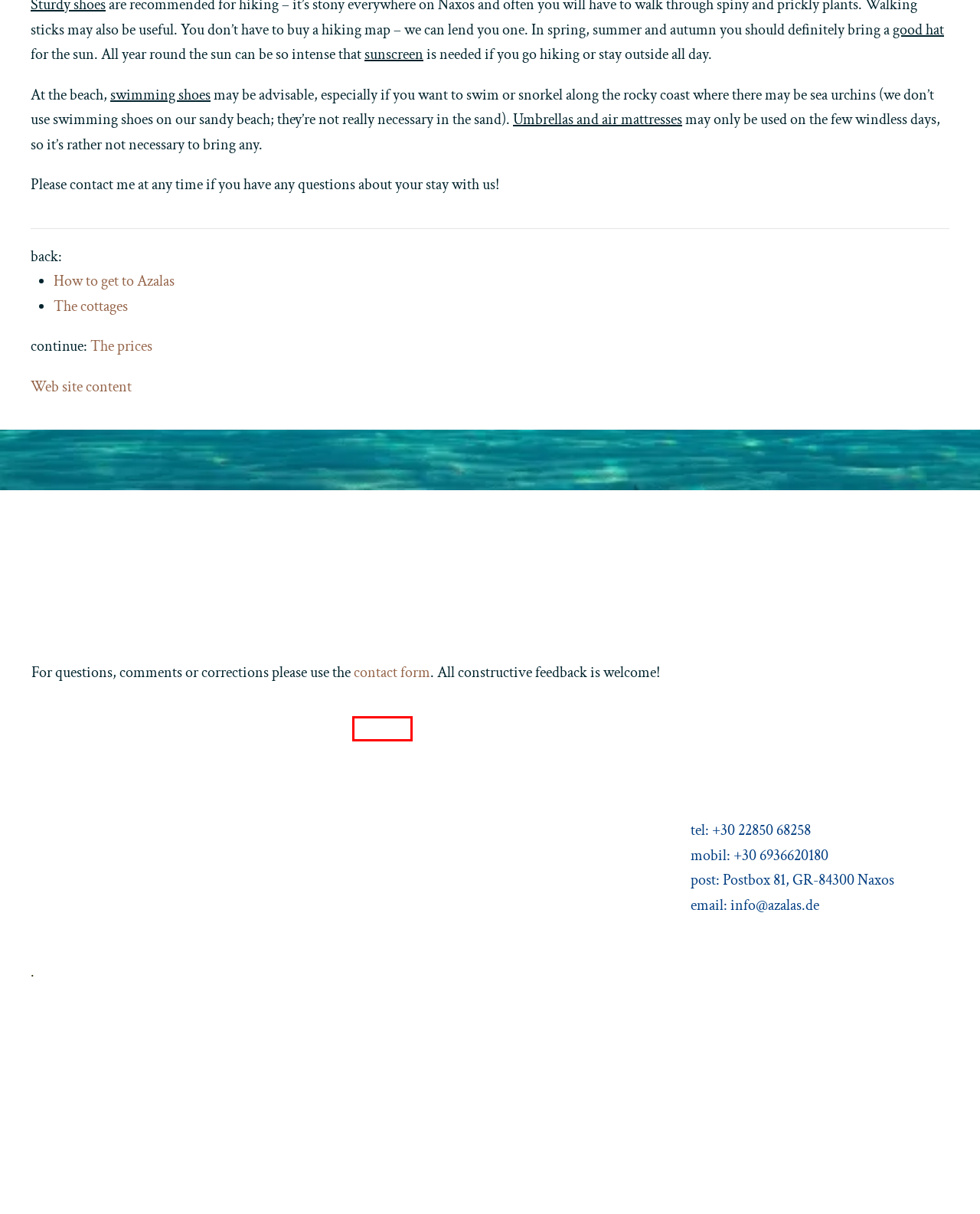Given a webpage screenshot featuring a red rectangle around a UI element, please determine the best description for the new webpage that appears after the element within the bounding box is clicked. The options are:
A. The prices – Holiday homes Azalas
B. Gästebuch – Ferienhäuser Azalas
C. Impressum – Ferienhäuser Azalas
D. Ferienhäuser Azalas – …mehr als ein Urlaub…
E. The Cottages – Holiday homes Azalas
F. Aktuelles – Ferienhäuser Azalas
G. Lageplan – Ferienhäuser Azalas
H. Unsere Philosophie – Ferienhäuser Azalas

F